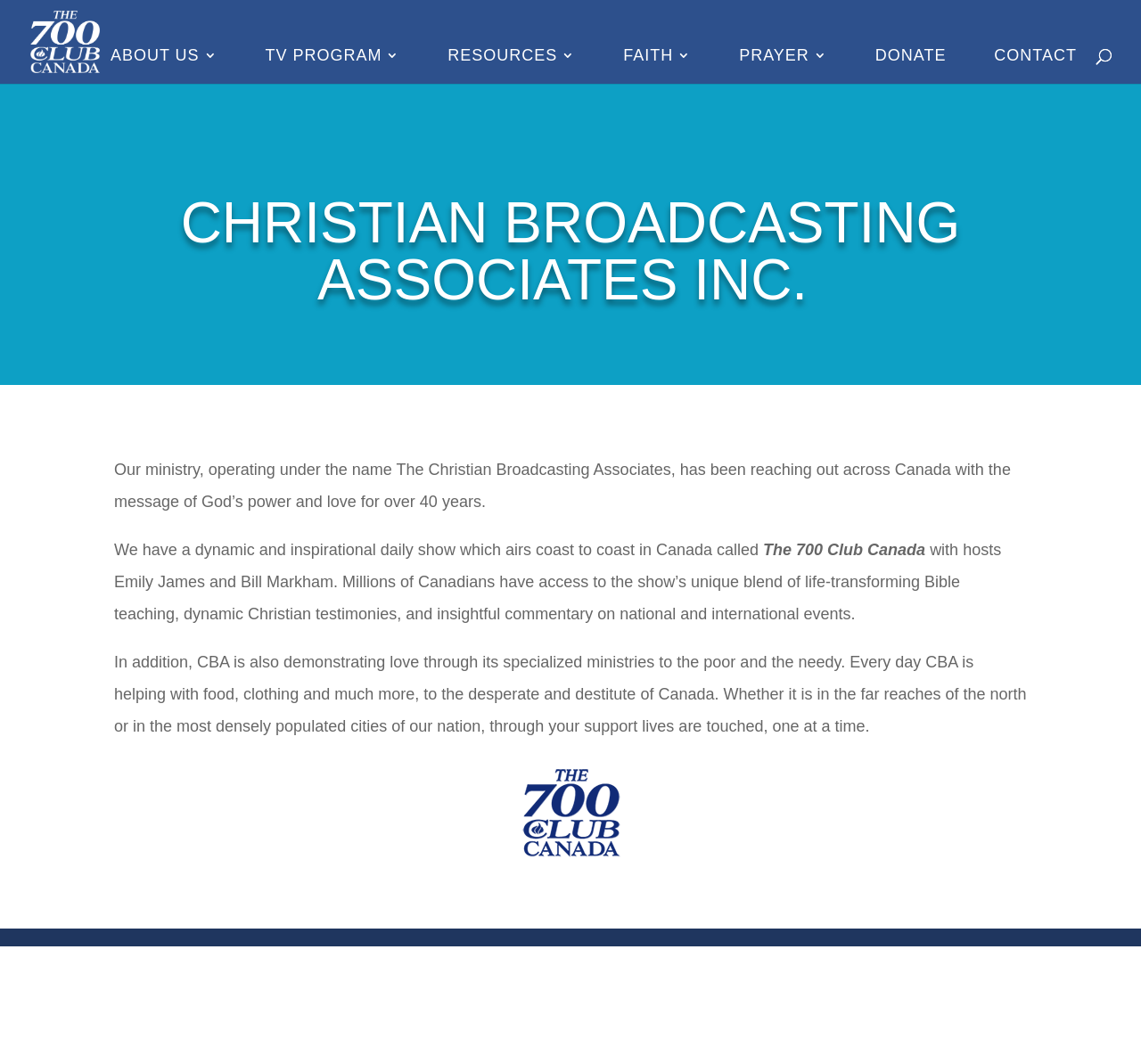Identify and provide the text content of the webpage's primary headline.

CHRISTIAN BROADCASTING ASSOCIATES INC. 